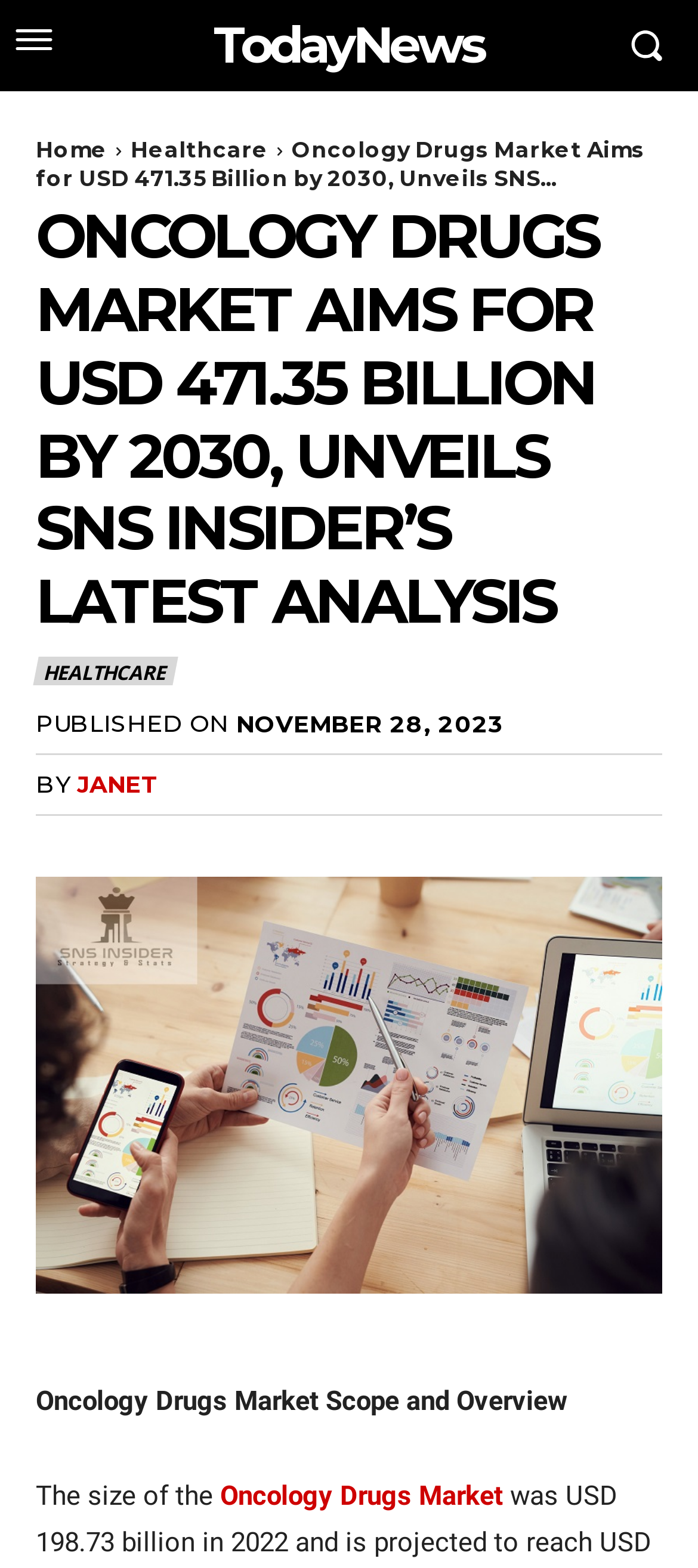Given the following UI element description: "Oncology Drugs Market", find the bounding box coordinates in the webpage screenshot.

[0.315, 0.943, 0.721, 0.964]